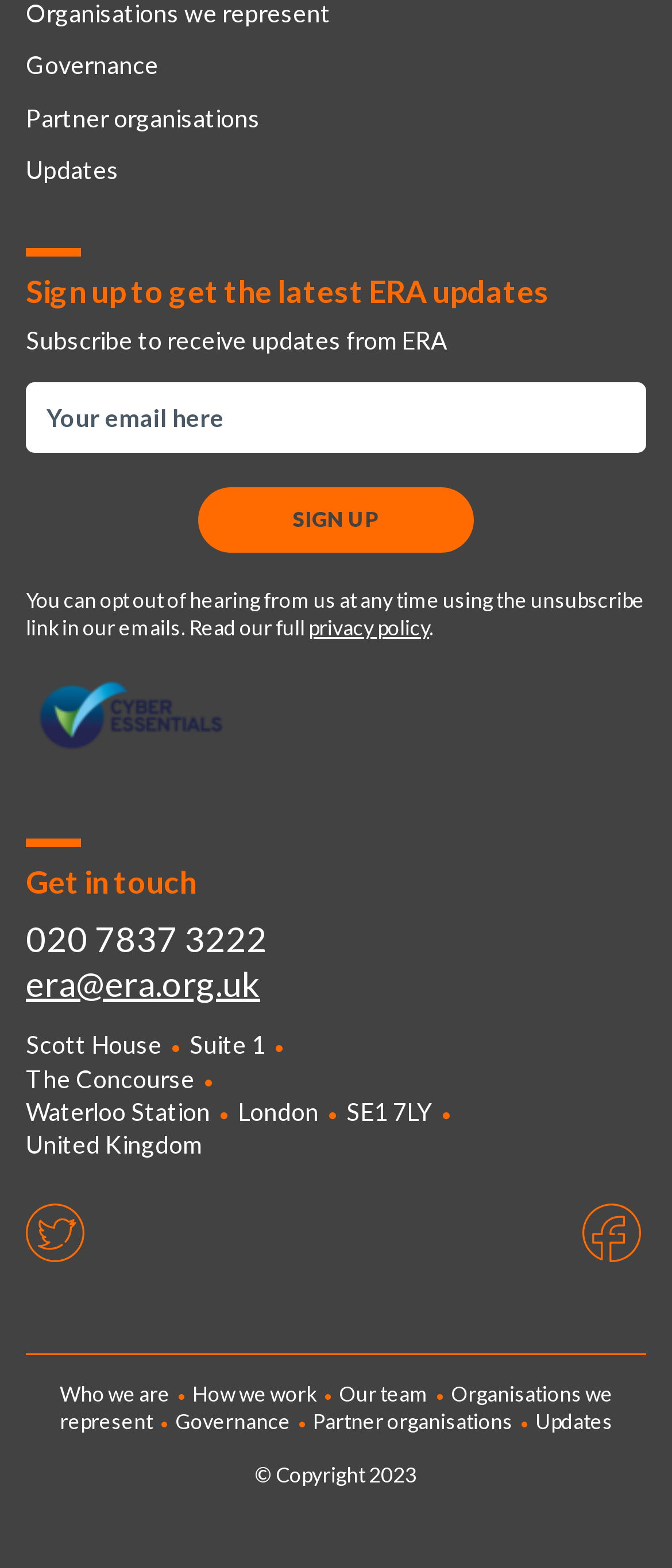What are the main sections of the webpage?
Answer the question with a thorough and detailed explanation.

The webpage has a navigation menu at the top with links to 'Governance', 'Partner organisations', and 'Updates', suggesting that these are the main sections of the webpage.